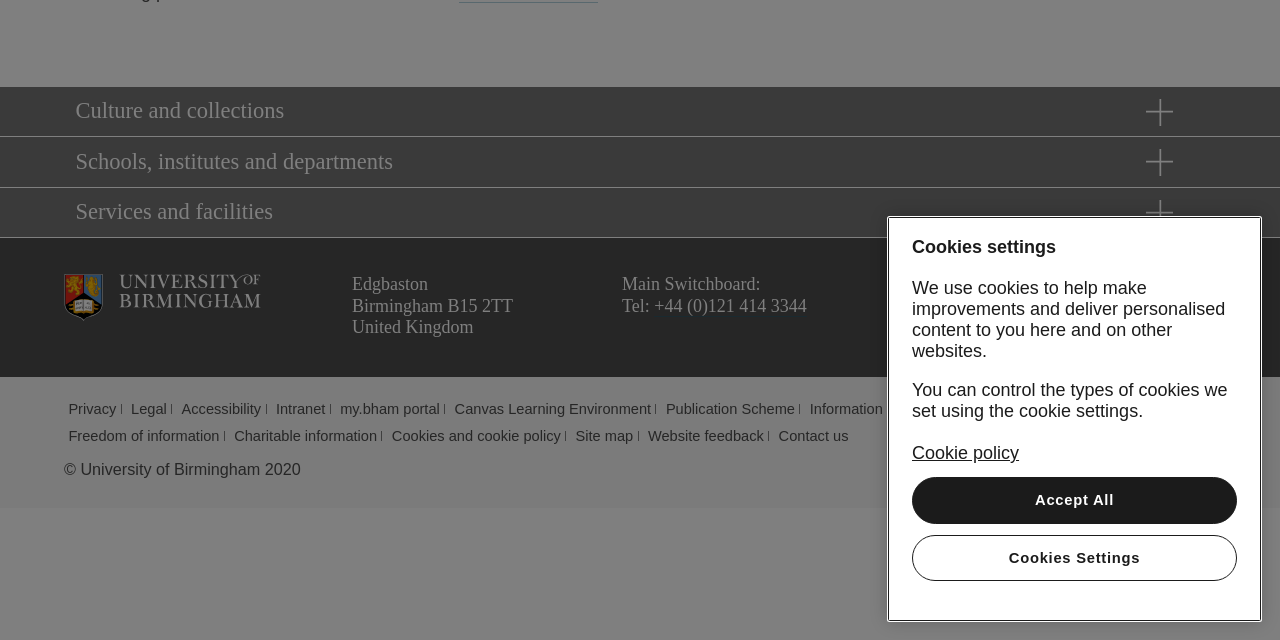For the given element description Schools, institutes and departments, determine the bounding box coordinates of the UI element. The coordinates should follow the format (top-left x, top-left y, bottom-right x, bottom-right y) and be within the range of 0 to 1.

[0.0, 0.214, 1.0, 0.292]